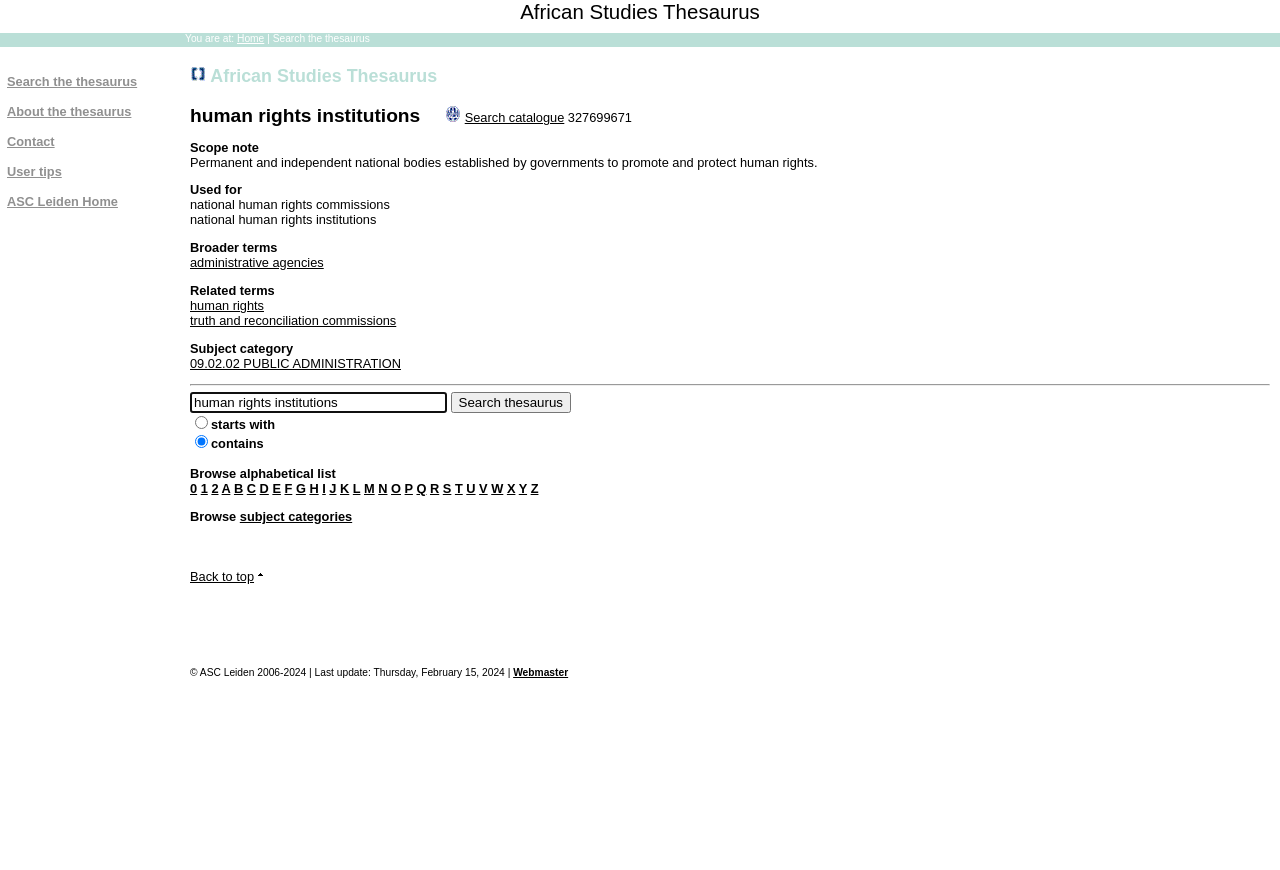Please determine the bounding box coordinates for the element that should be clicked to follow these instructions: "Search the thesaurus".

[0.352, 0.451, 0.446, 0.475]